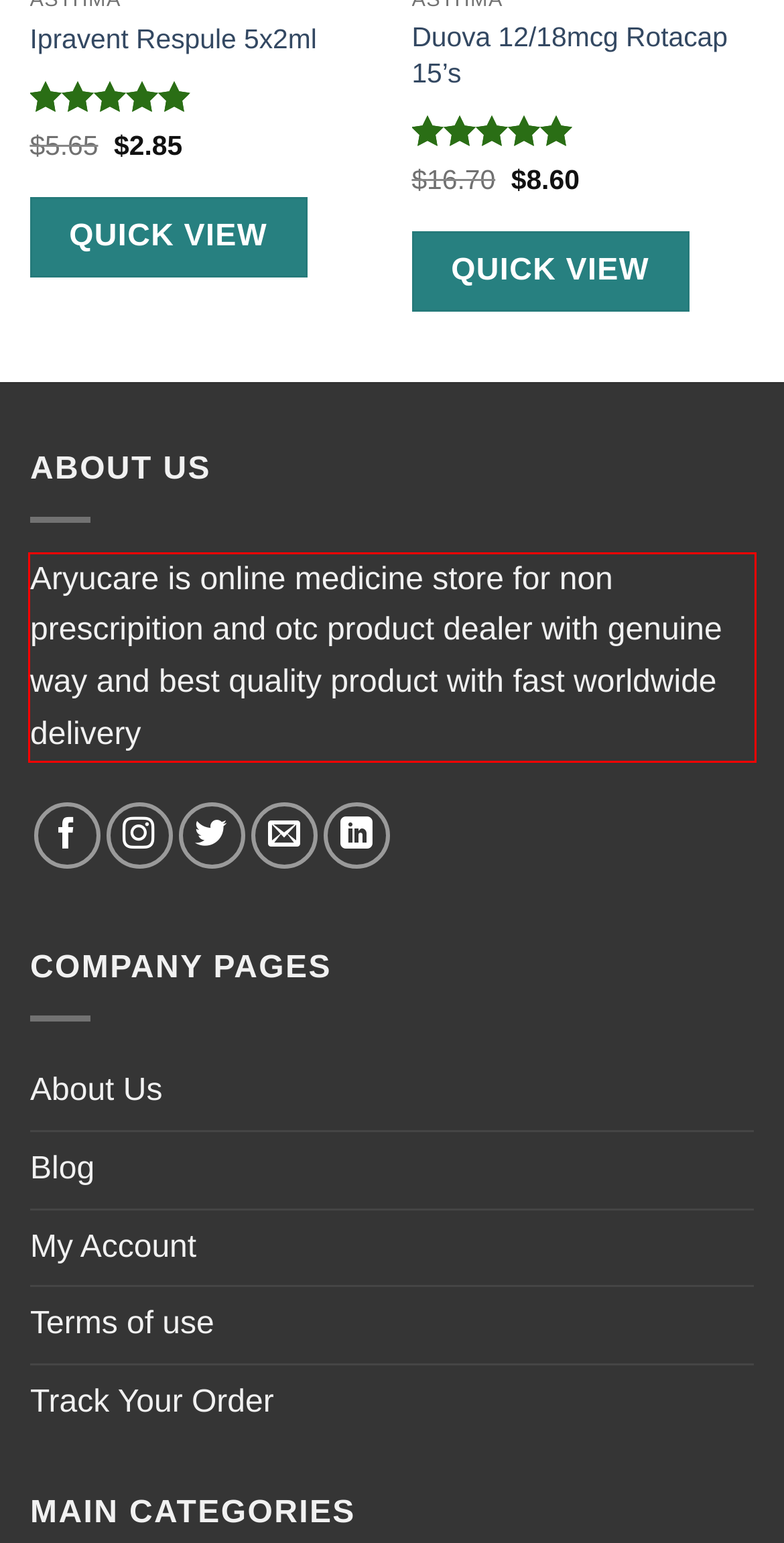You have a screenshot of a webpage with a UI element highlighted by a red bounding box. Use OCR to obtain the text within this highlighted area.

Aryucare is online medicine store for non prescripition and otc product dealer with genuine way and best quality product with fast worldwide delivery